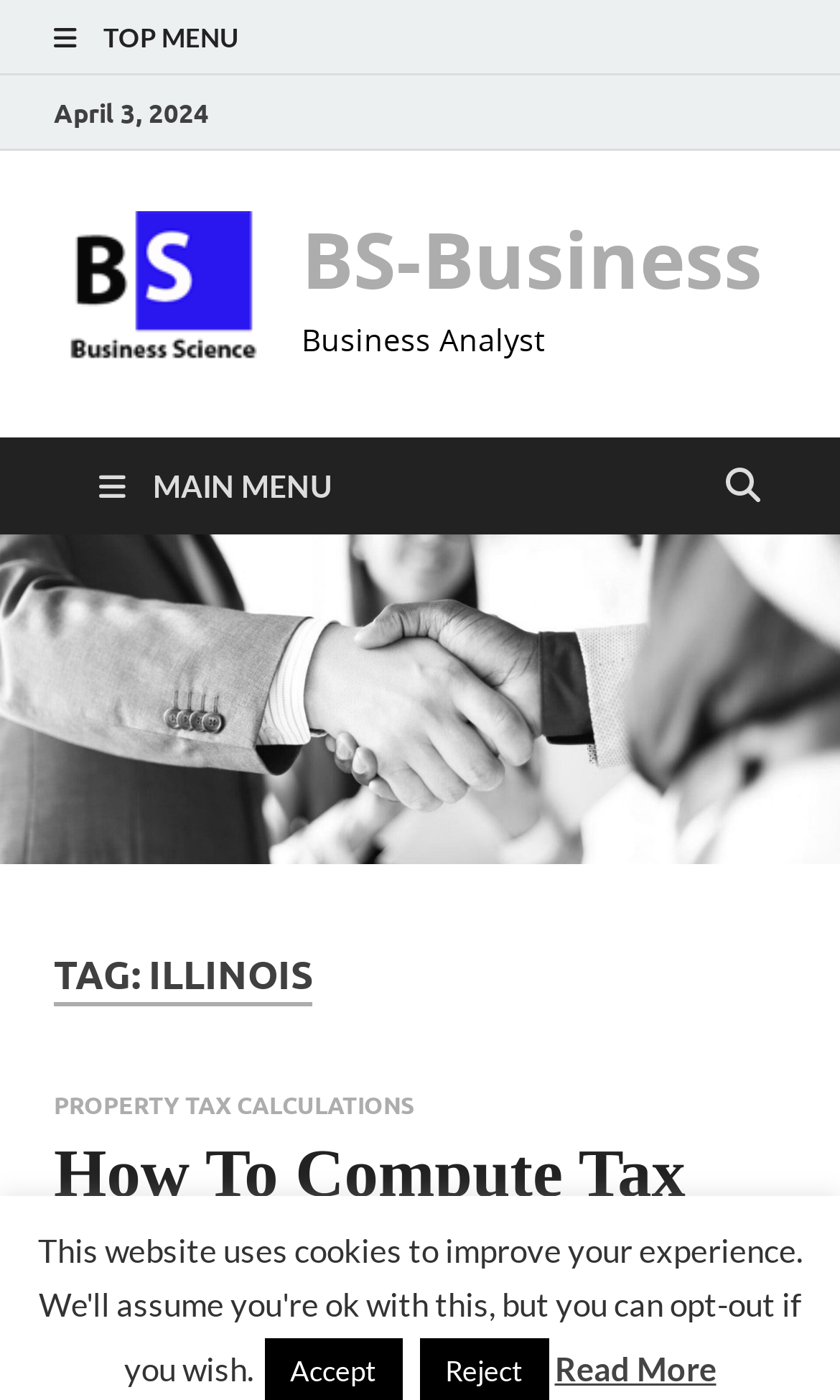Locate the bounding box coordinates of the UI element described by: "Main Menu". Provide the coordinates as four float numbers between 0 and 1, formatted as [left, top, right, bottom].

[0.077, 0.312, 0.436, 0.382]